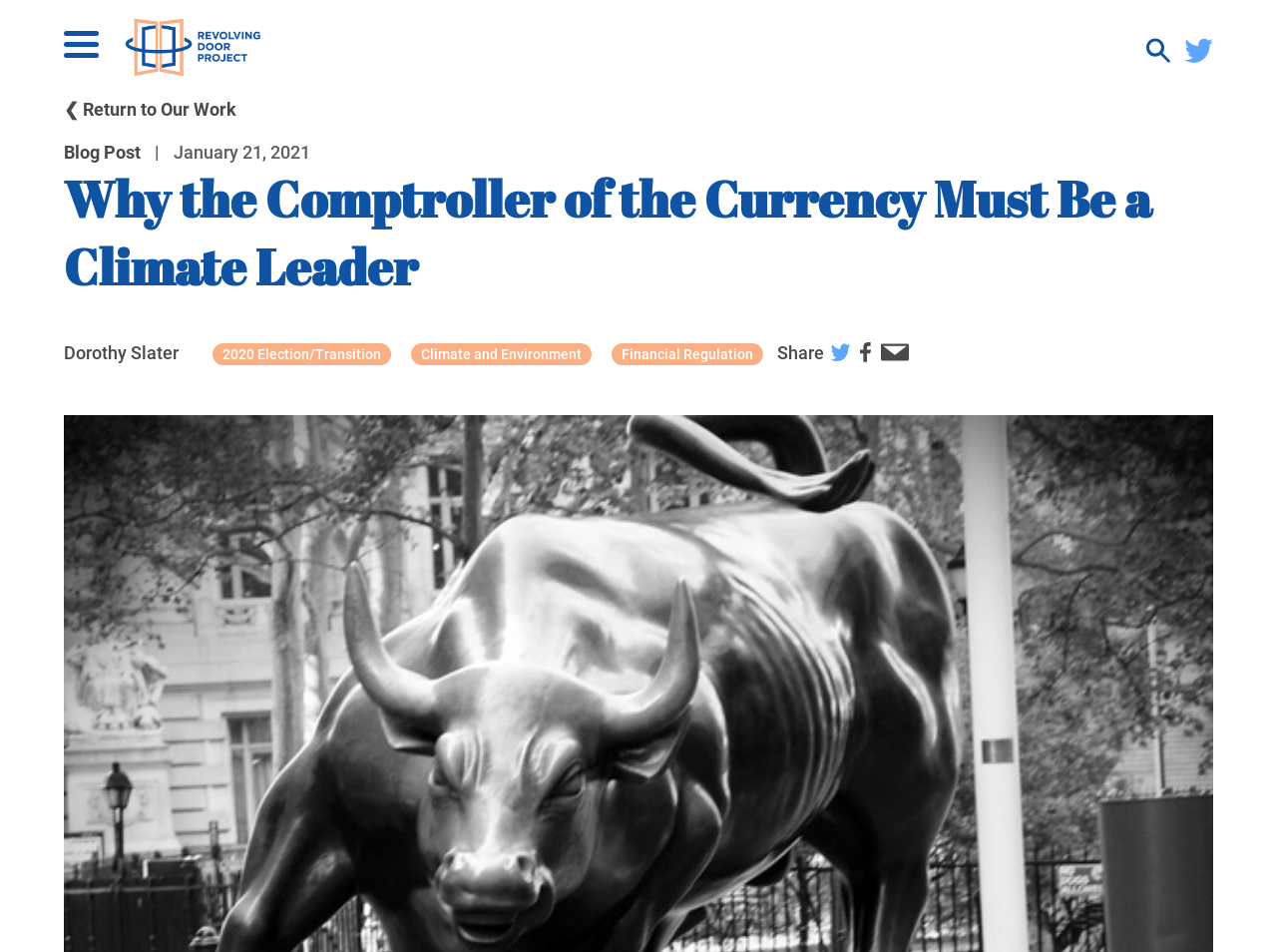Please find the bounding box coordinates of the element that must be clicked to perform the given instruction: "Go to Dorothy Slater's page". The coordinates should be four float numbers from 0 to 1, i.e., [left, top, right, bottom].

[0.05, 0.36, 0.14, 0.382]